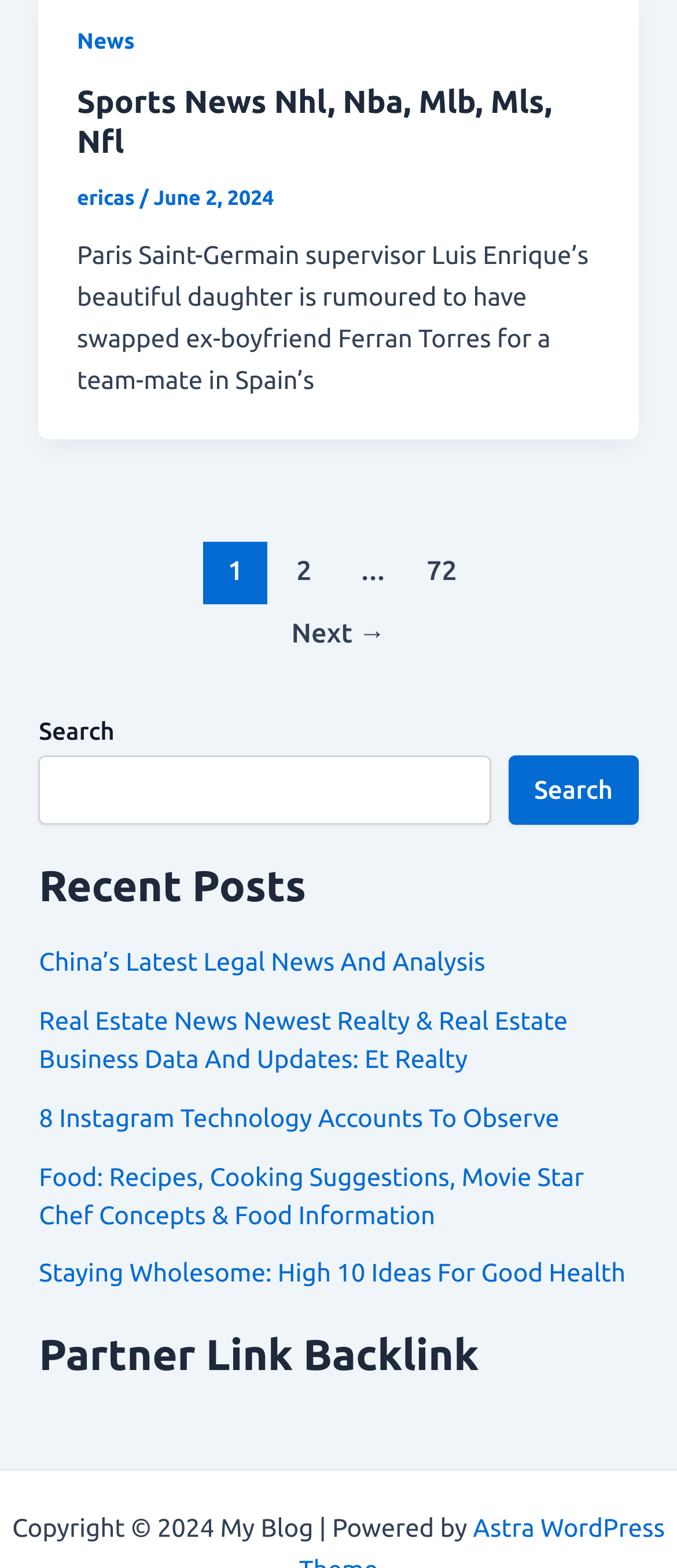Answer the question briefly using a single word or phrase: 
What is the name of the blog?

My Blog